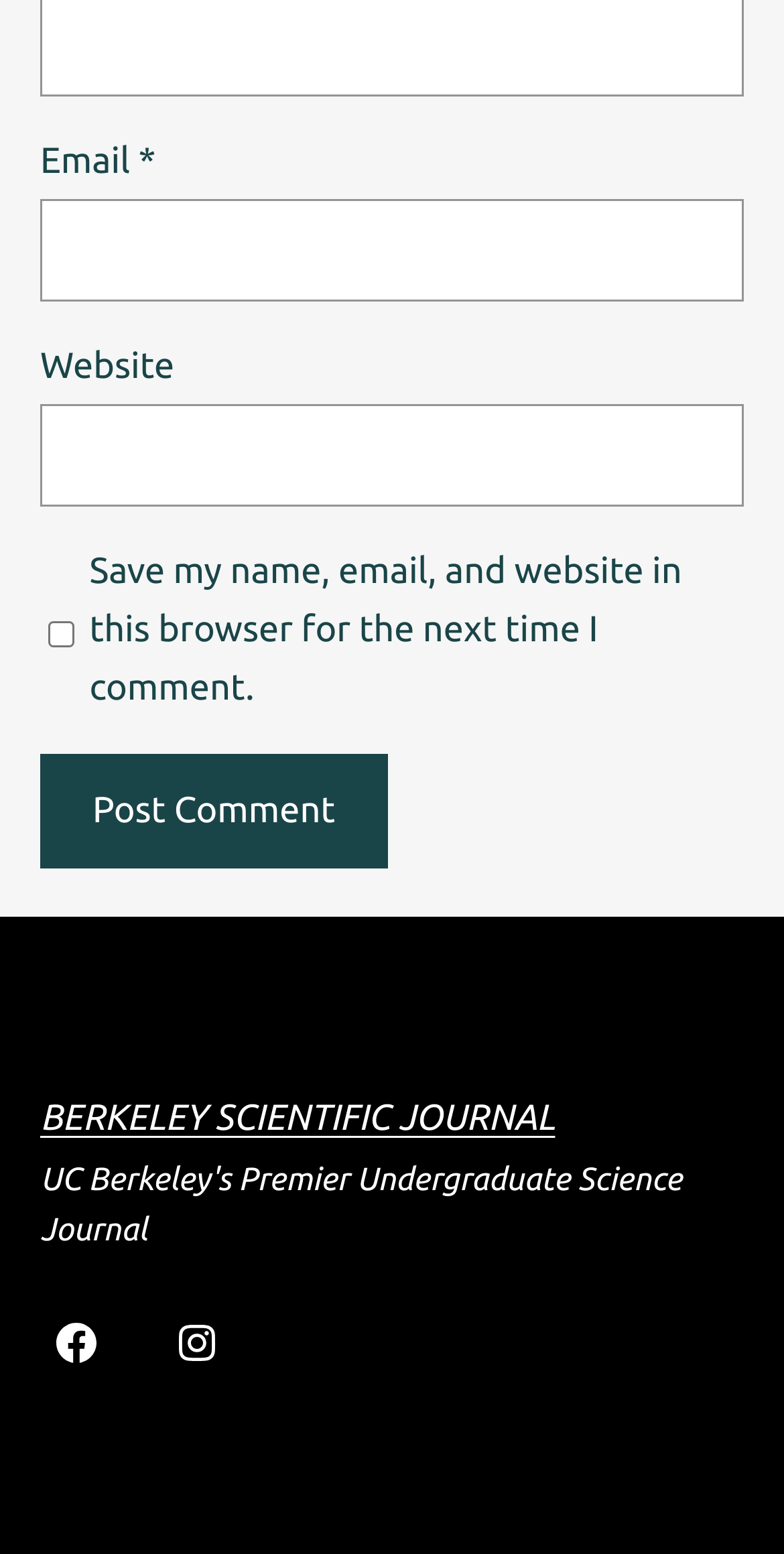Please provide a brief answer to the following inquiry using a single word or phrase:
How many social media links are present?

2